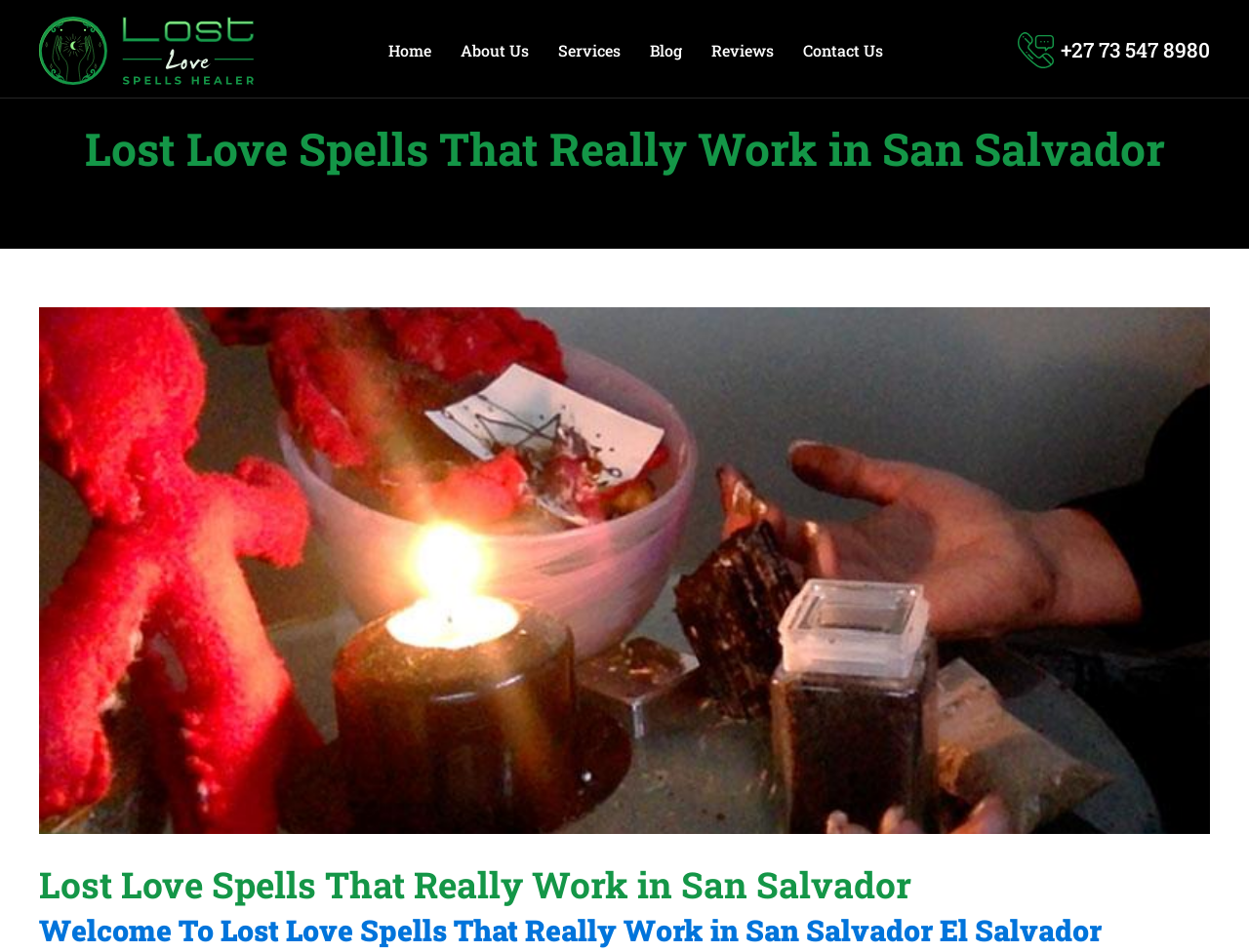Determine the bounding box coordinates (top-left x, top-left y, bottom-right x, bottom-right y) of the UI element described in the following text: alt="Lost Love Spells Healer"

[0.031, 0.017, 0.203, 0.089]